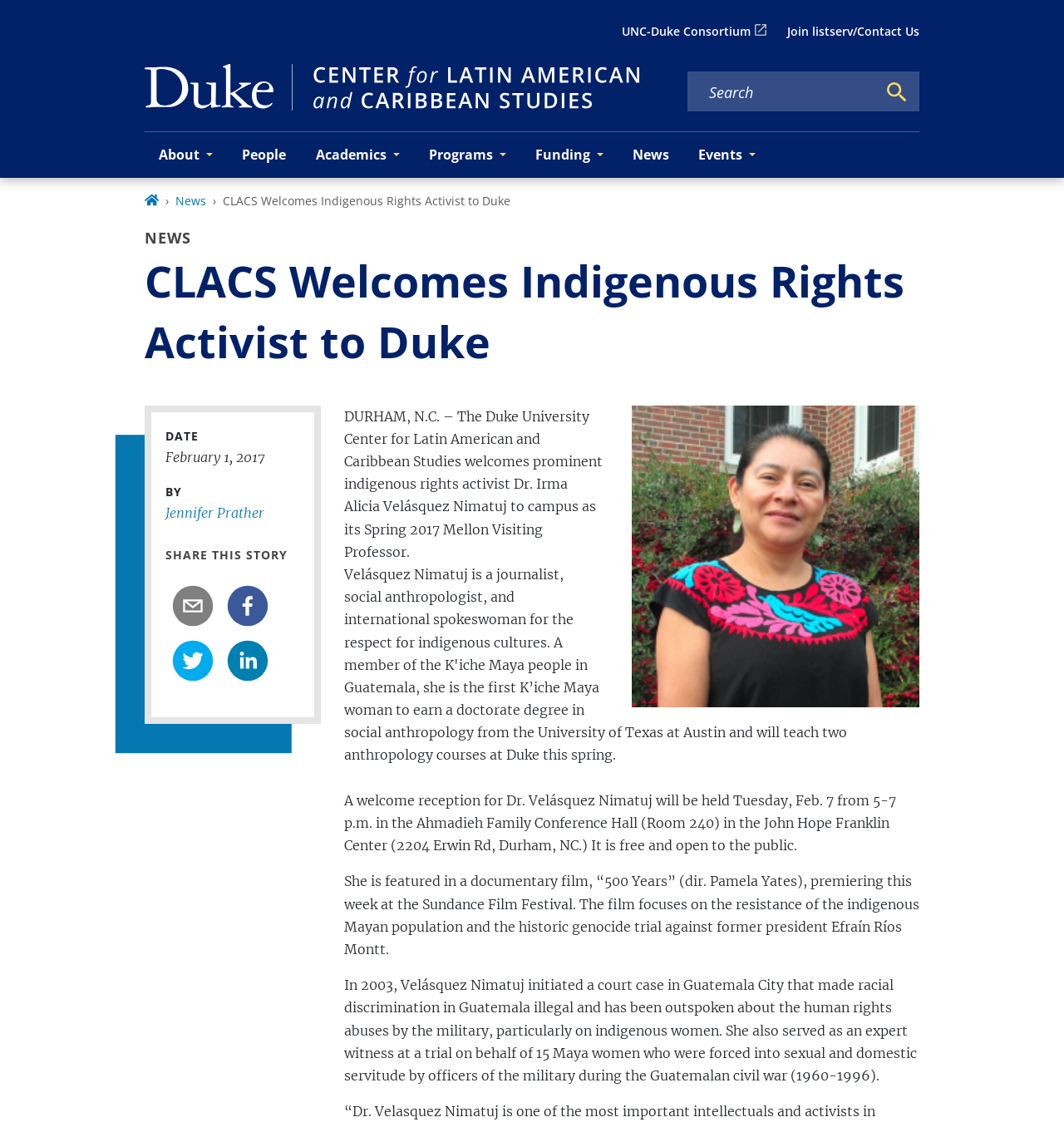What is the title of the documentary film featuring Dr. Velásquez Nimatuj?
Please give a detailed answer to the question using the information shown in the image.

I found the answer by reading the article text, which mentions that Dr. Velásquez Nimatuj is featured in a documentary film, '500 Years', premiering at the Sundance Film Festival.